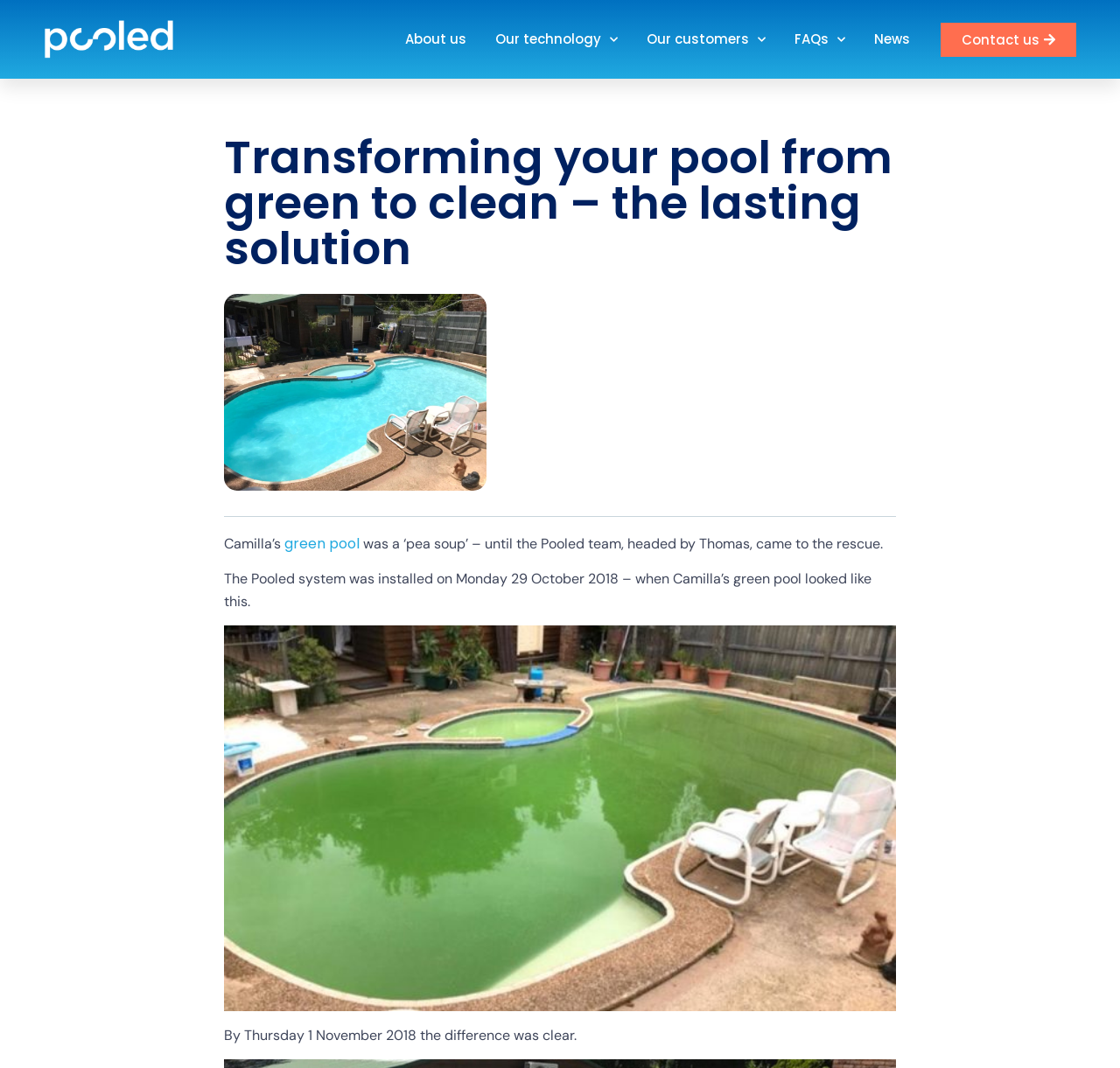What is the problem with Camilla's pool?
From the screenshot, supply a one-word or short-phrase answer.

It's green